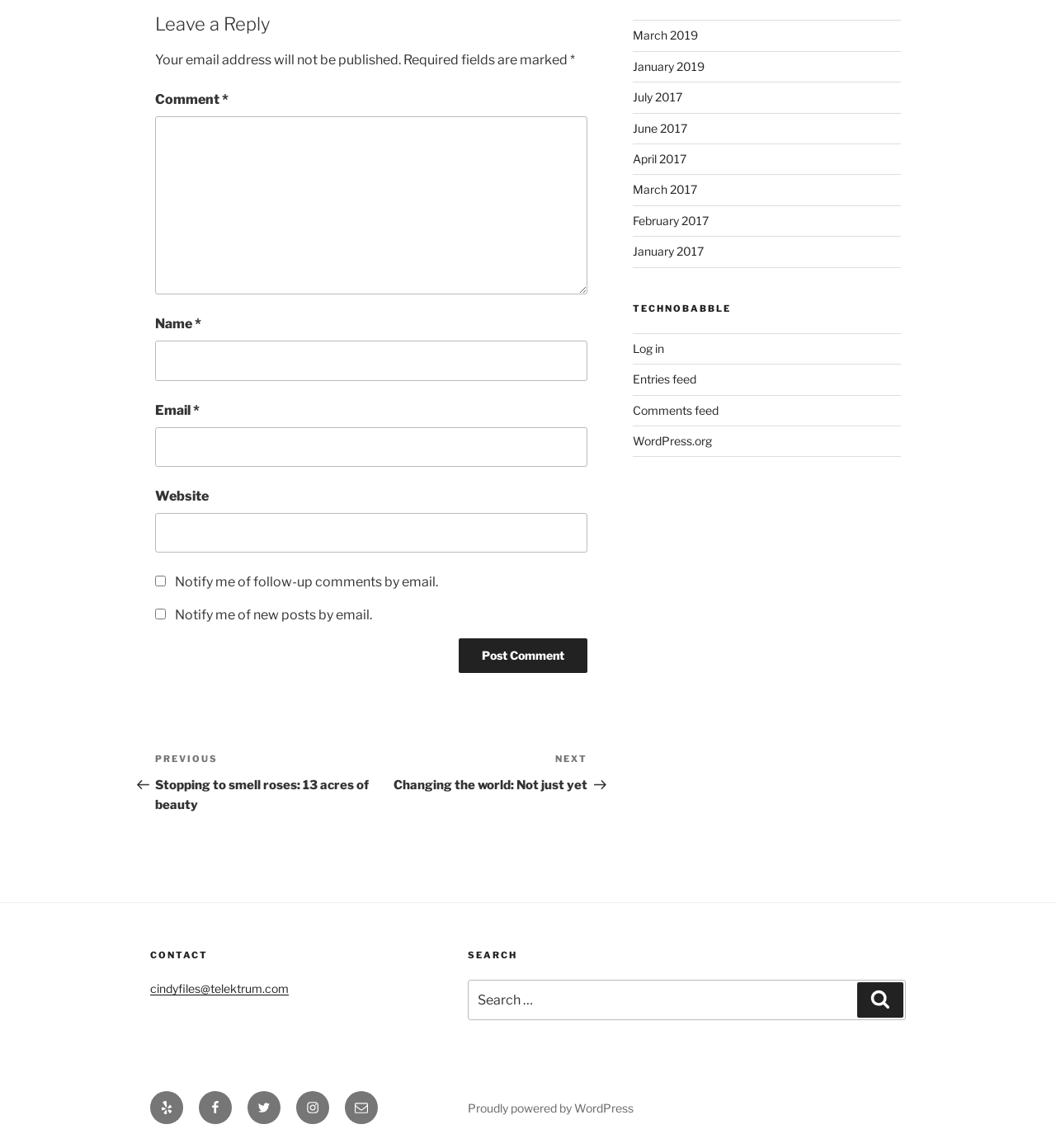Give a one-word or one-phrase response to the question:
What is the purpose of the search box in the footer?

Search the website